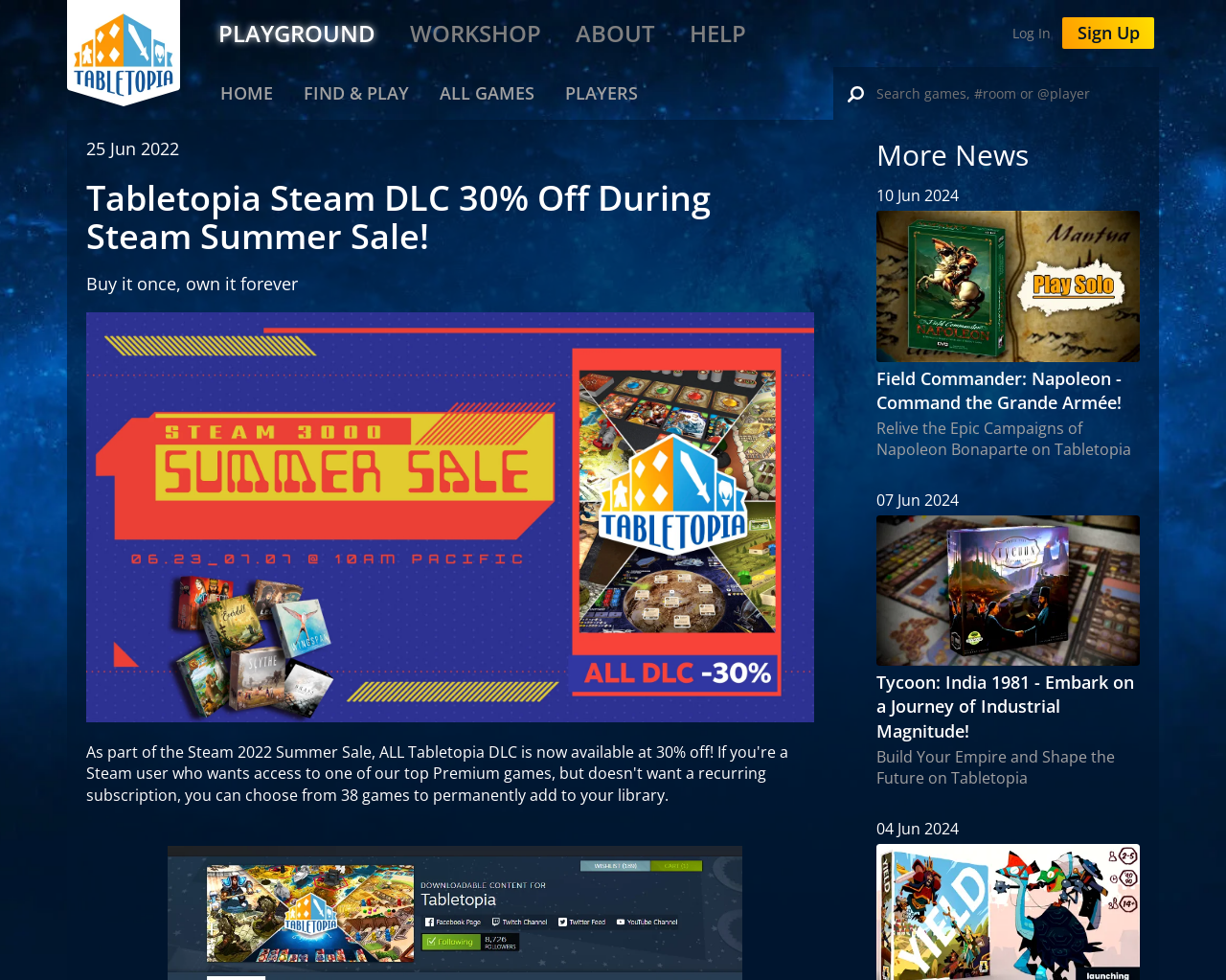Please identify the bounding box coordinates of the area that needs to be clicked to follow this instruction: "Read more news".

[0.715, 0.142, 0.93, 0.174]